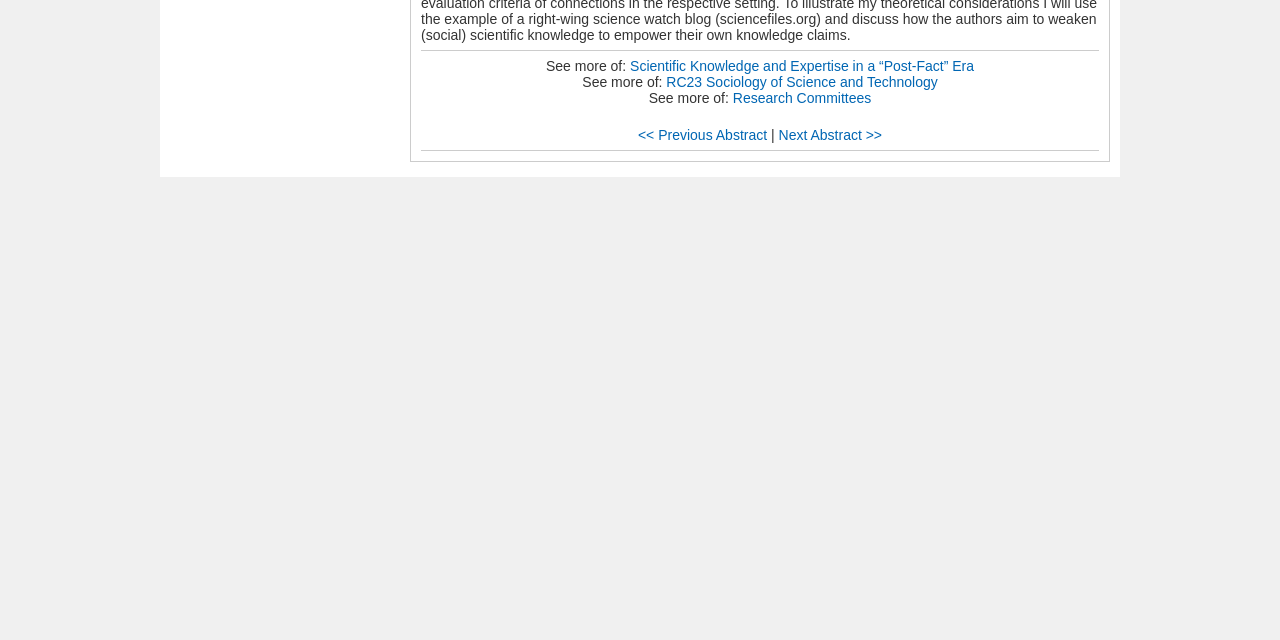Bounding box coordinates are given in the format (top-left x, top-left y, bottom-right x, bottom-right y). All values should be floating point numbers between 0 and 1. Provide the bounding box coordinate for the UI element described as: admin

None